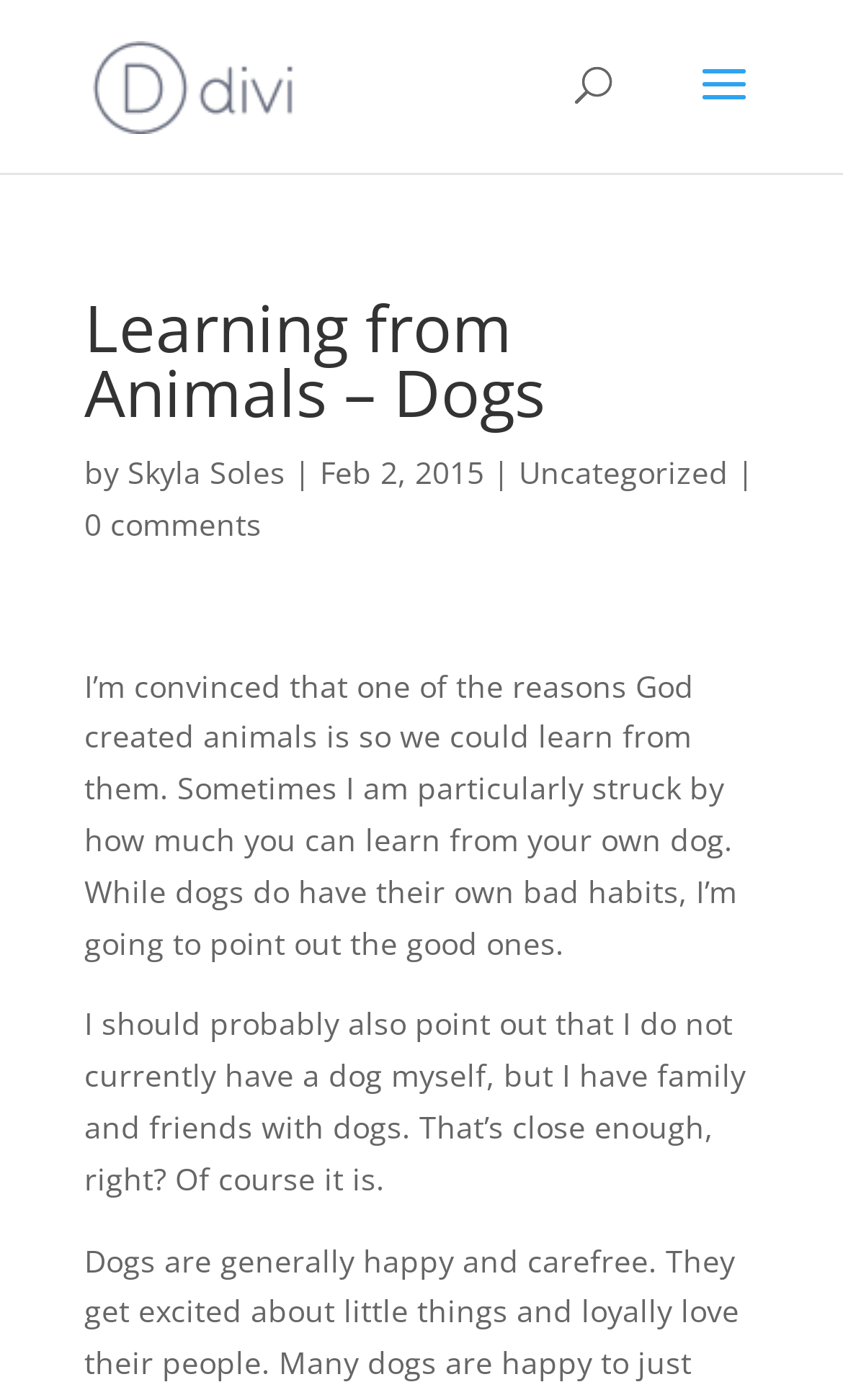Extract the bounding box of the UI element described as: "alt="A Blog"".

[0.11, 0.044, 0.349, 0.074]